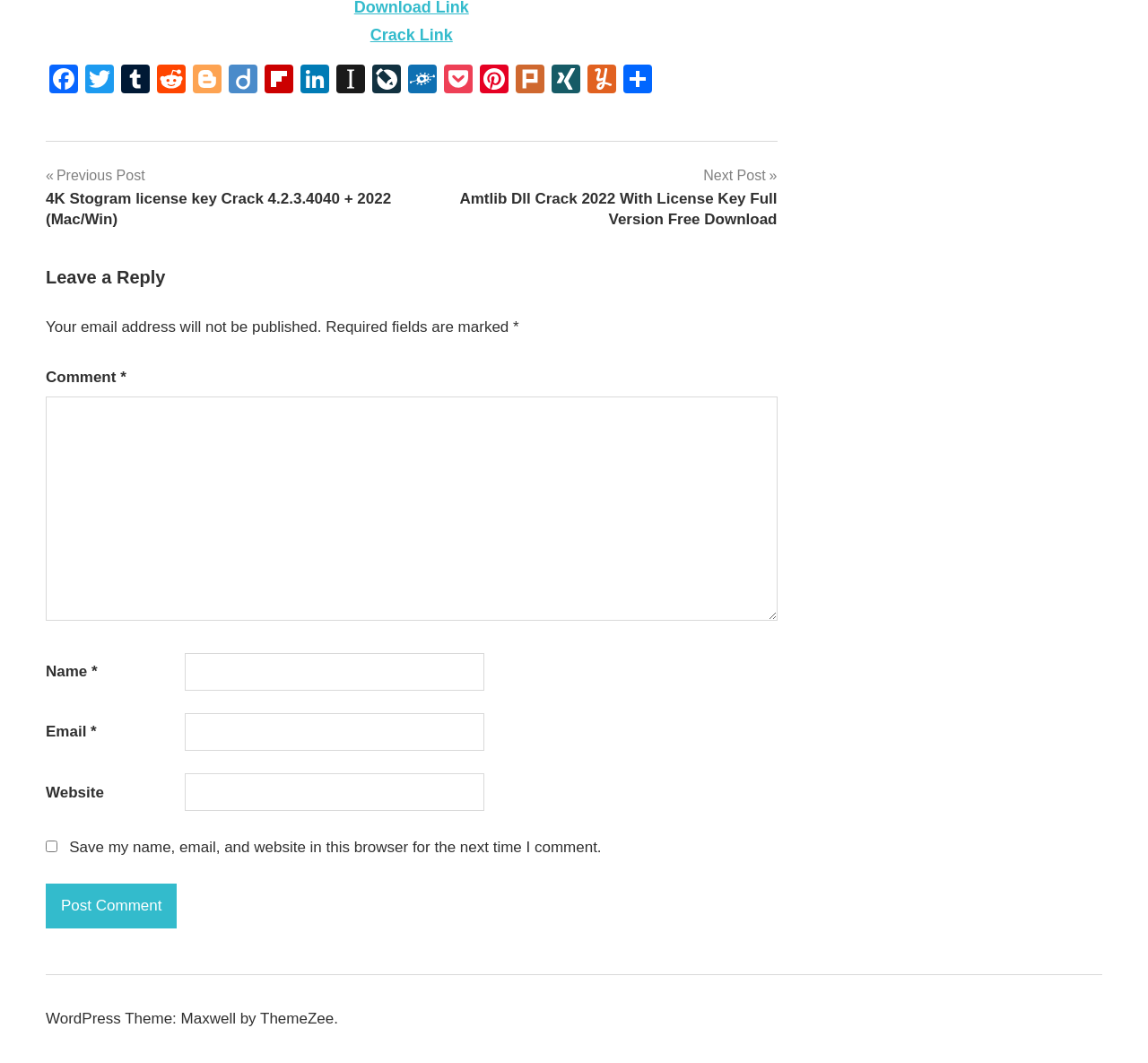Provide a thorough and detailed response to the question by examining the image: 
What is the theme of the WordPress website?

The footer of the webpage mentions that the WordPress theme is Maxwell by ThemeZee, which suggests that the website is using a custom theme designed by ThemeZee.